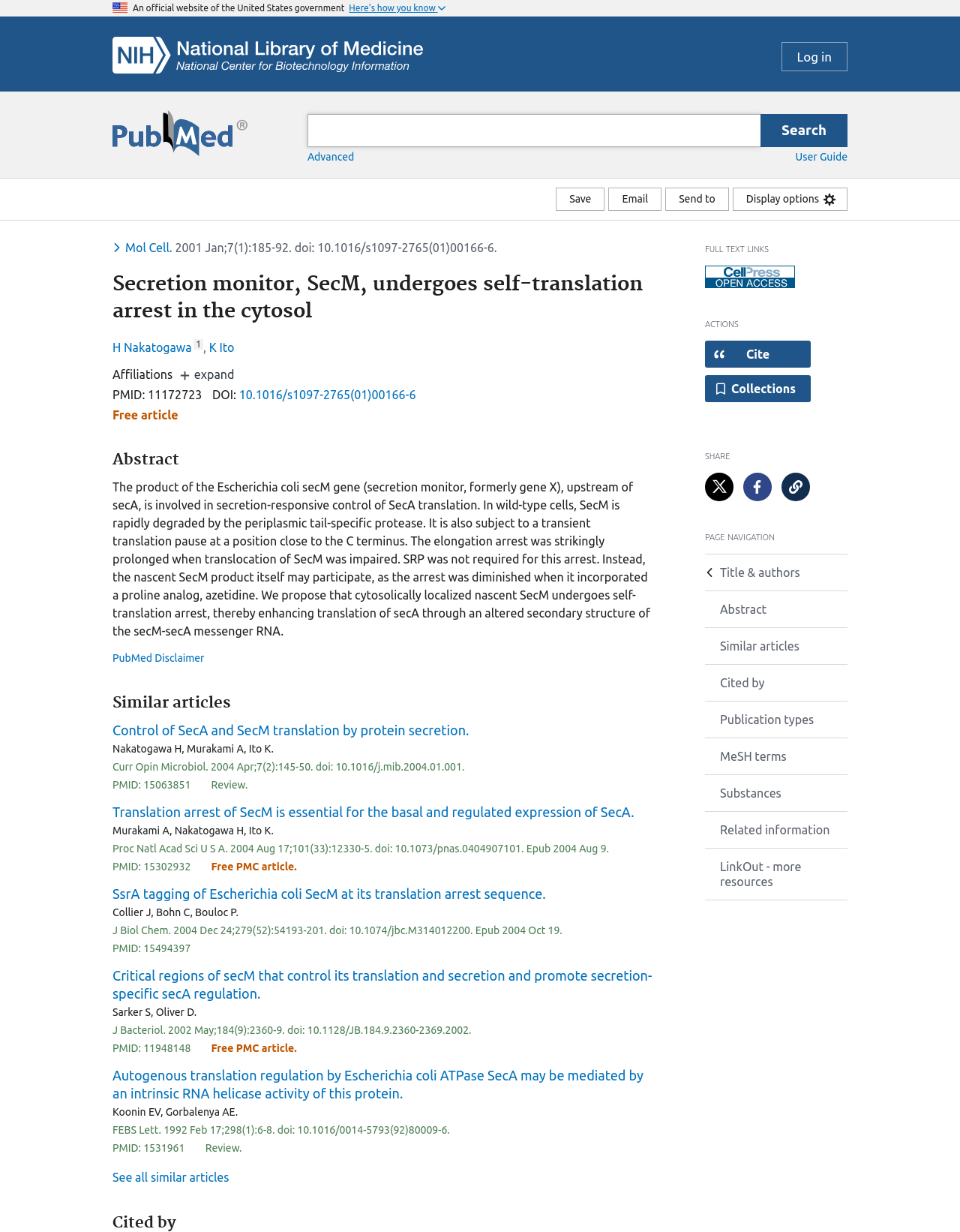Locate the bounding box coordinates of the item that should be clicked to fulfill the instruction: "Cite the article".

[0.734, 0.276, 0.845, 0.298]